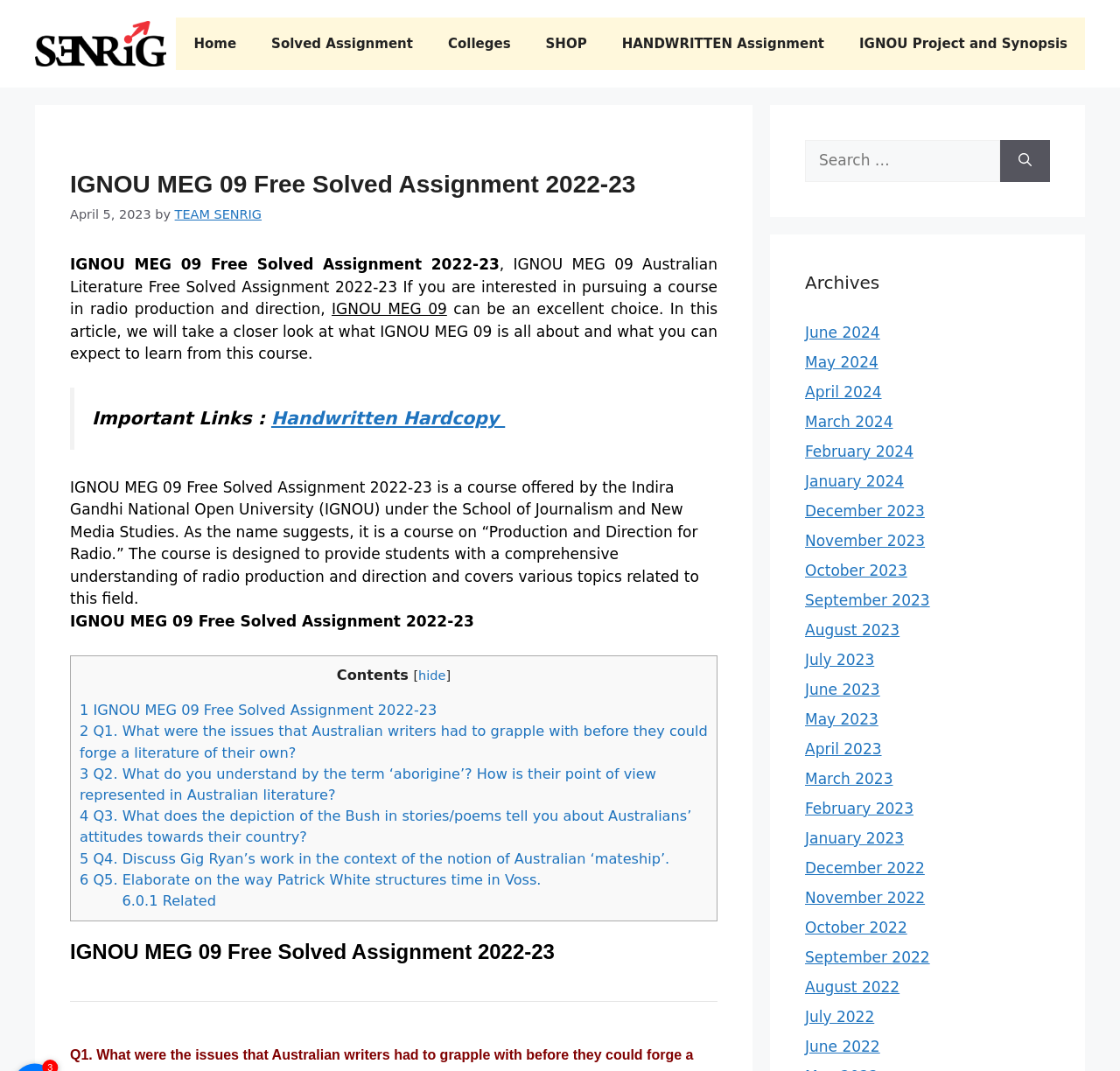Please reply to the following question using a single word or phrase: 
What is the topic of the course MEG 09?

Production and Direction for Radio